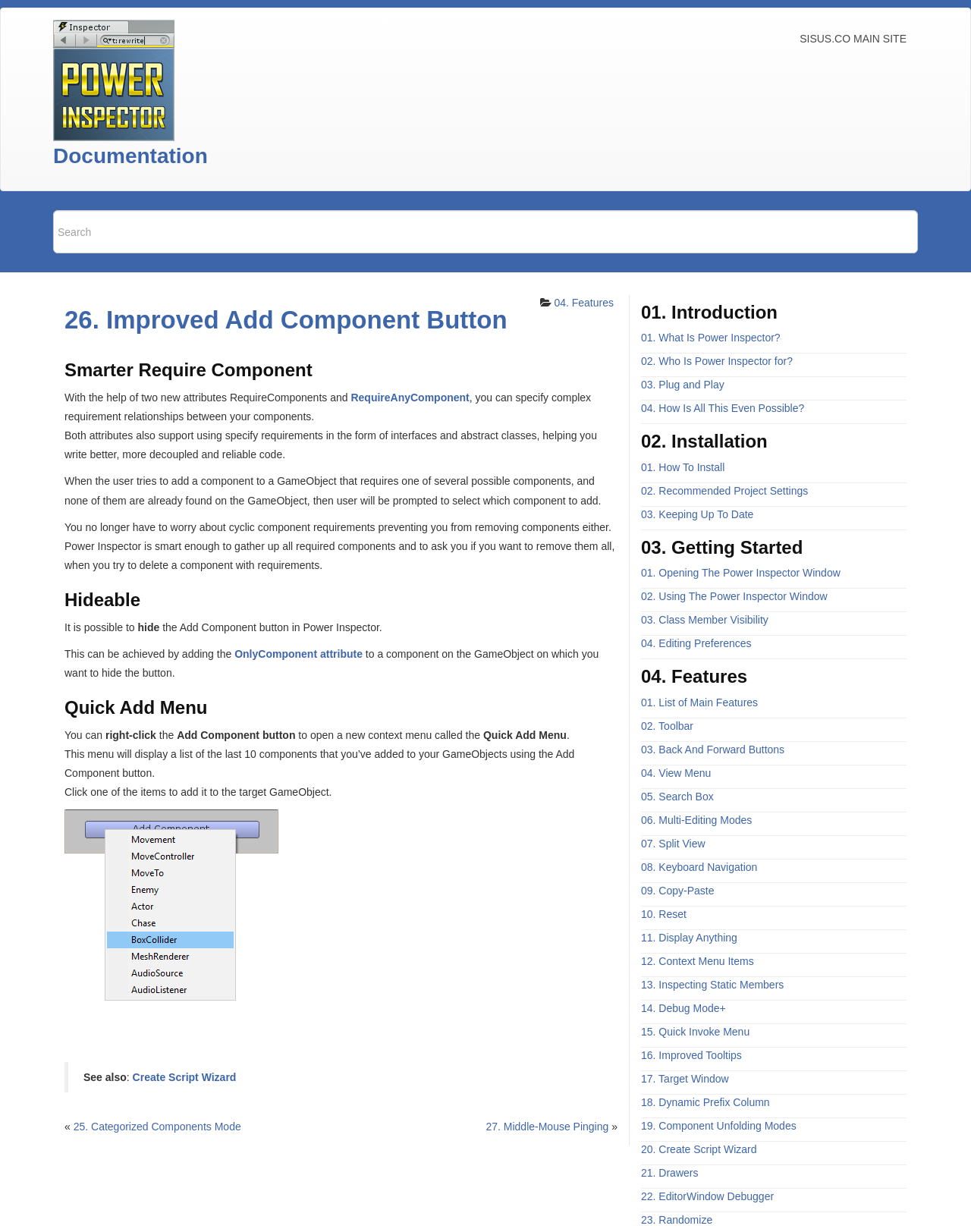What is the name of the component that can be used to specify complex requirement relationships?
Please provide a detailed and thorough answer to the question.

By analyzing the webpage content, I found that the article is discussing the 'Smarter Require Component' feature, which mentions the use of two new attributes, 'RequireComponents' and 'RequireAnyComponent', to specify complex requirement relationships between components.